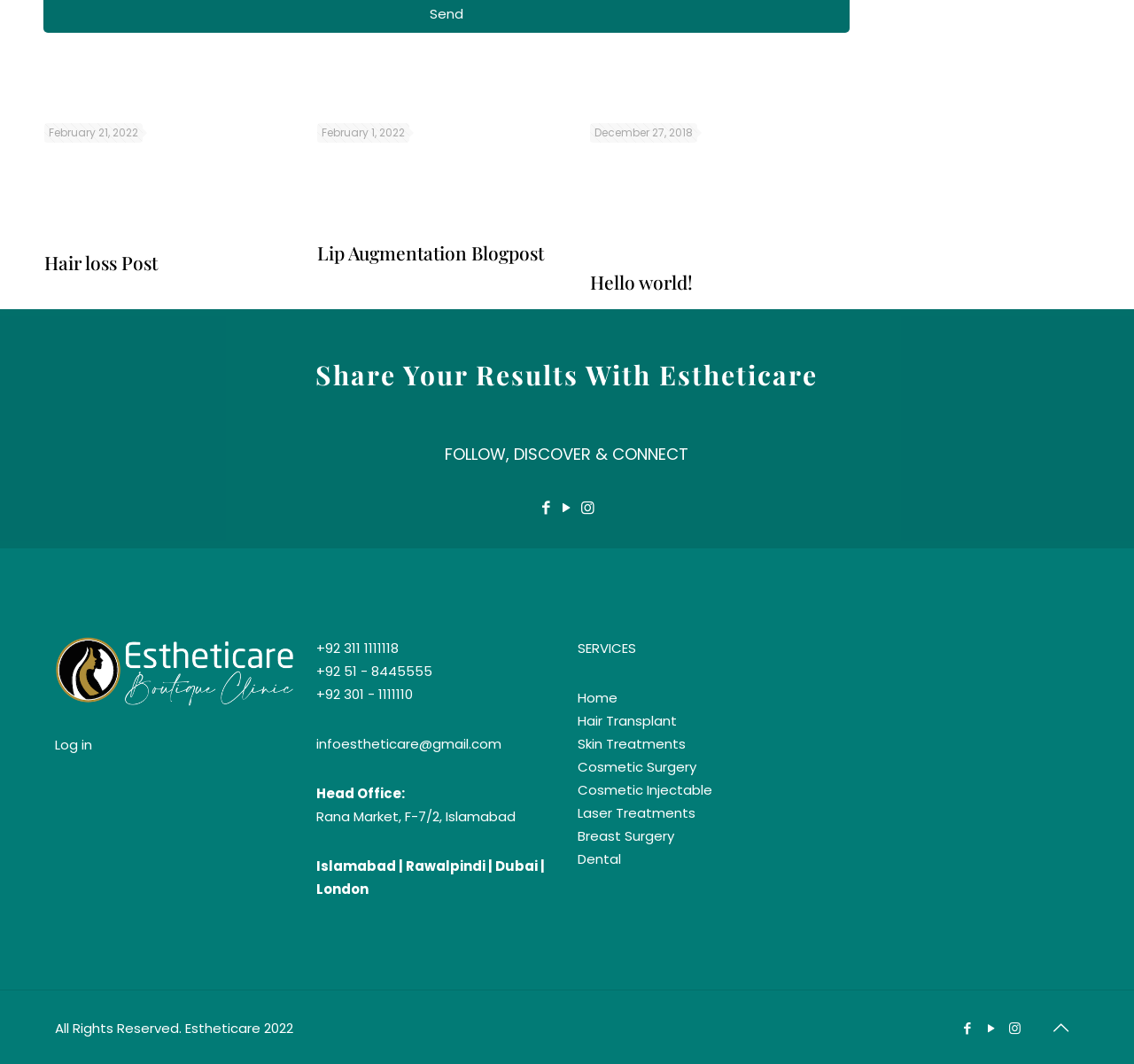Based on the element description: "title="YouTube"", identify the bounding box coordinates for this UI element. The coordinates must be four float numbers between 0 and 1, listed as [left, top, right, bottom].

[0.866, 0.957, 0.882, 0.975]